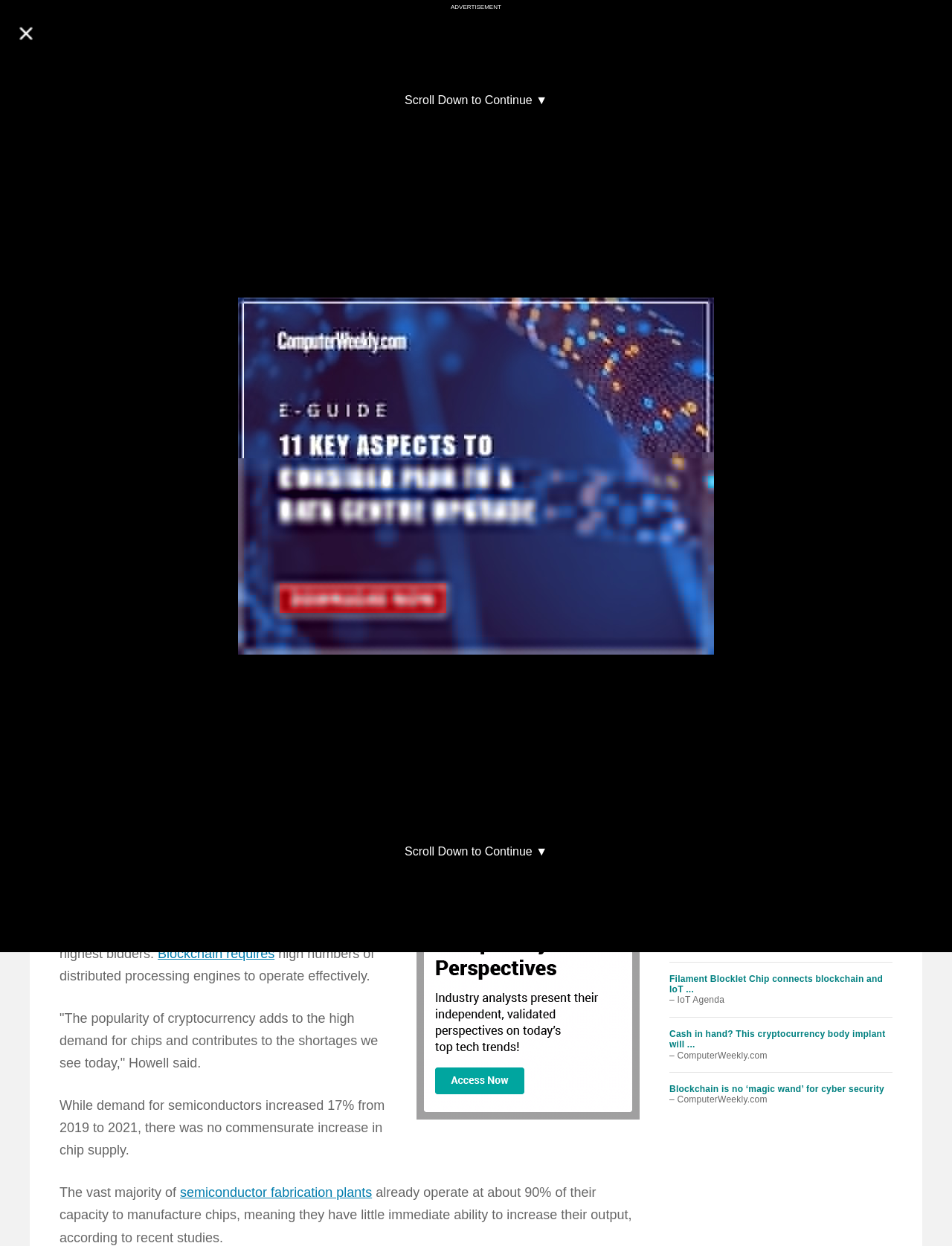Please identify the bounding box coordinates of the clickable region that I should interact with to perform the following instruction: "Search the TechTarget Network". The coordinates should be expressed as four float numbers between 0 and 1, i.e., [left, top, right, bottom].

[0.741, 0.0, 0.902, 0.018]